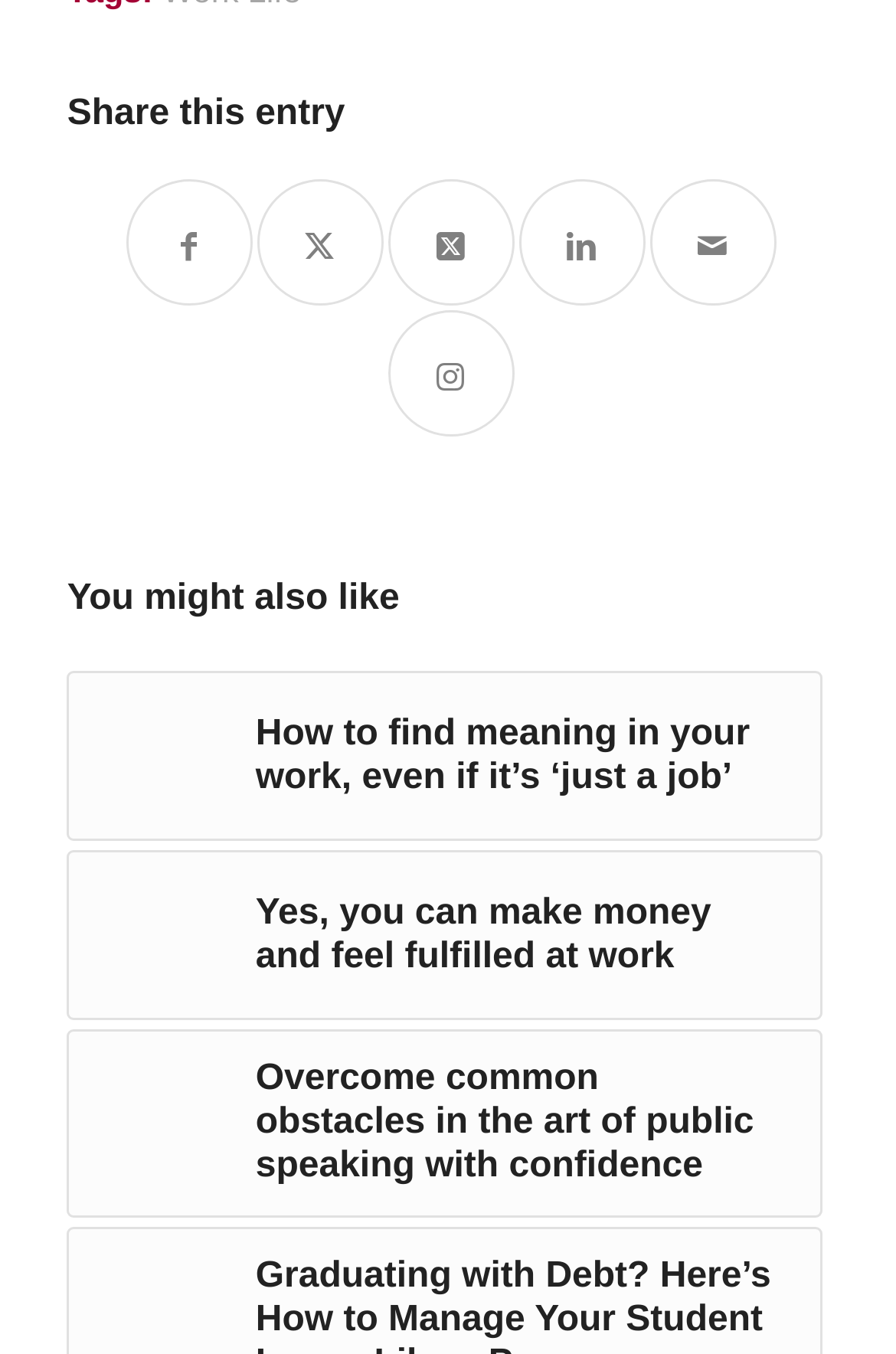Determine the bounding box coordinates of the clickable region to follow the instruction: "Explore 'Overcome common obstacles in the art of public speaking with confidence'".

[0.075, 0.76, 0.917, 0.899]